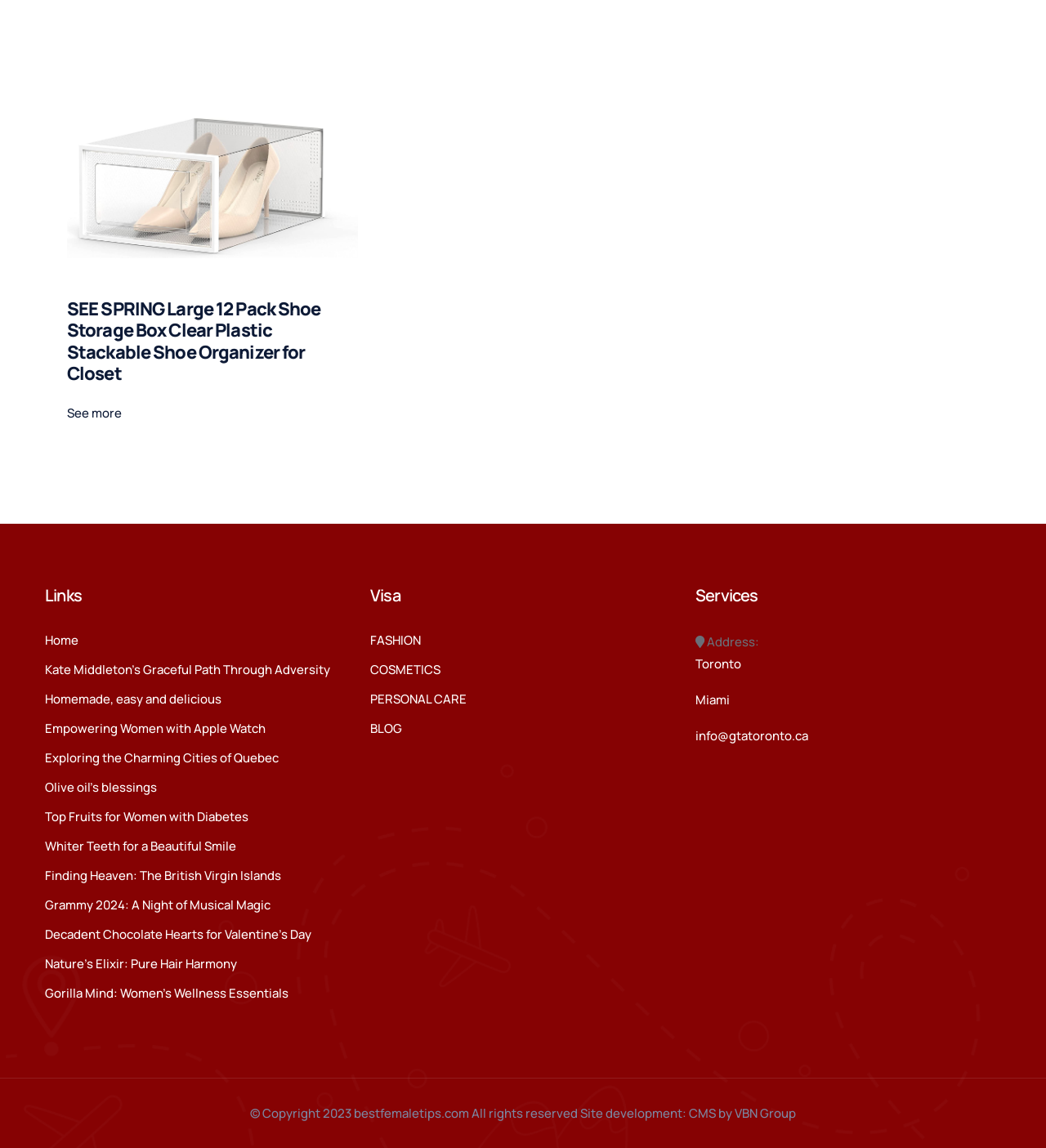Answer the question below with a single word or a brief phrase: 
What is the product name on the top?

SEE SPRING Large 12 Pack Shoe Storage Box